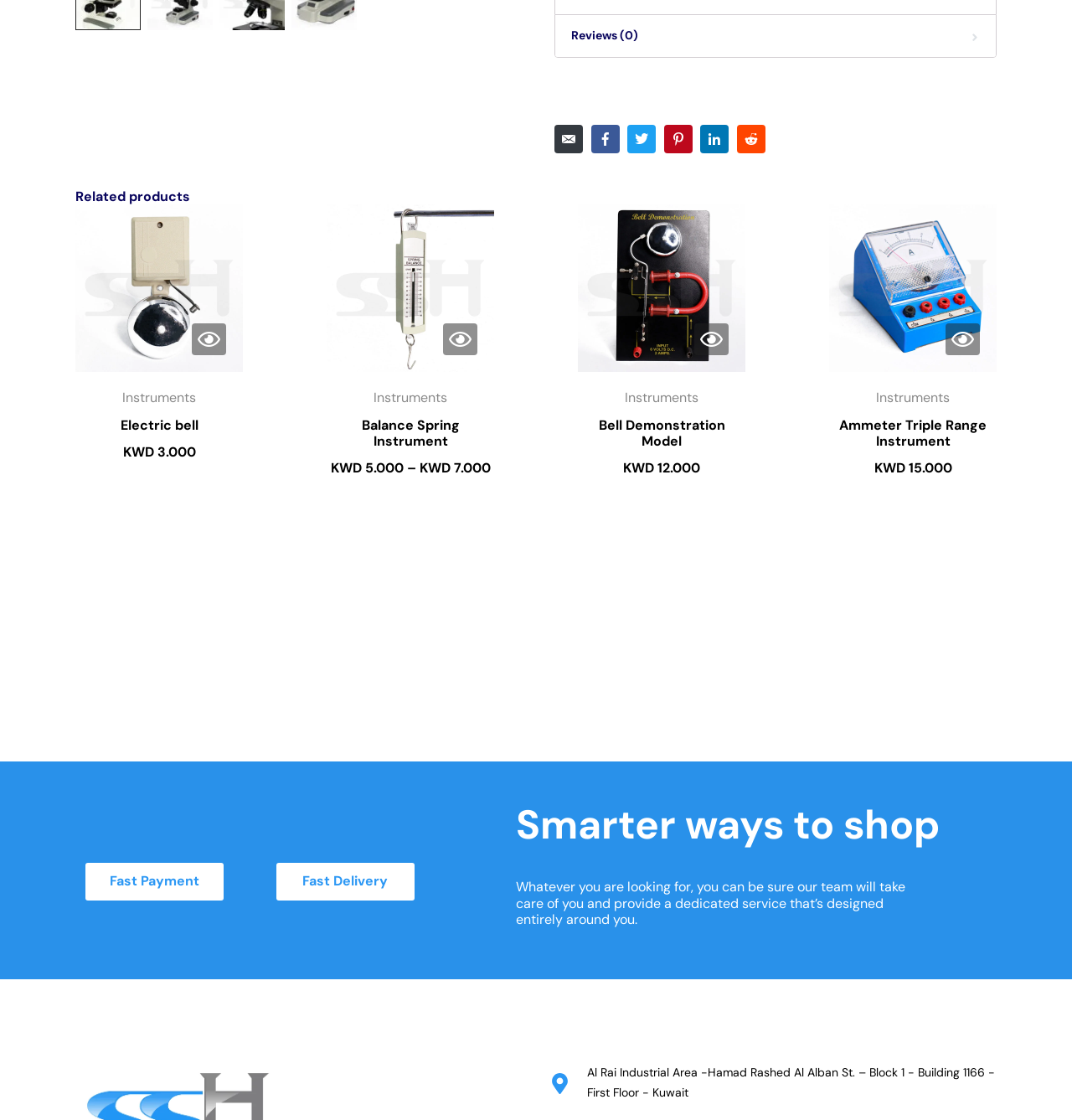Given the description: "InstrumentsBell Demonstration Model KWD 12.000", determine the bounding box coordinates of the UI element. The coordinates should be formatted as four float numbers between 0 and 1, [left, top, right, bottom].

[0.539, 0.182, 0.695, 0.43]